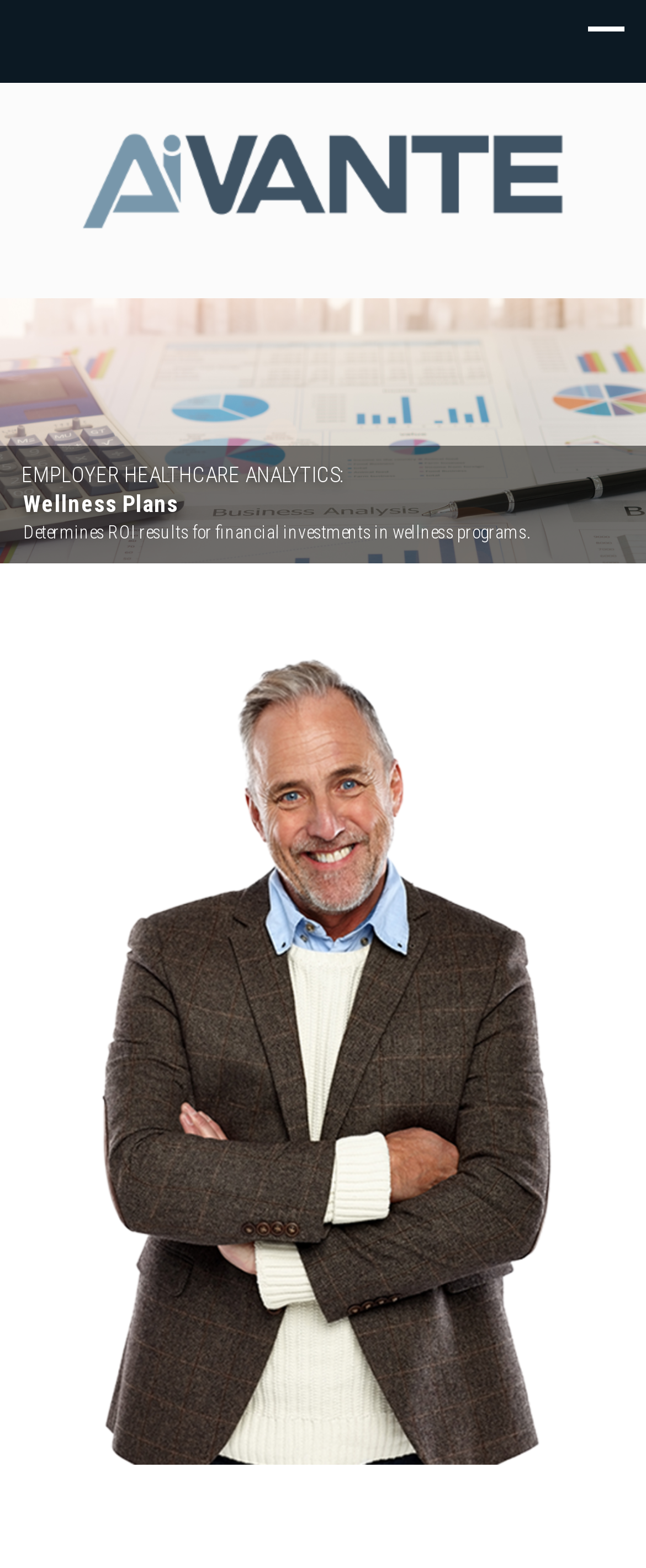What is the purpose of the wellness plans?
Answer with a single word or short phrase according to what you see in the image.

Determines ROI results